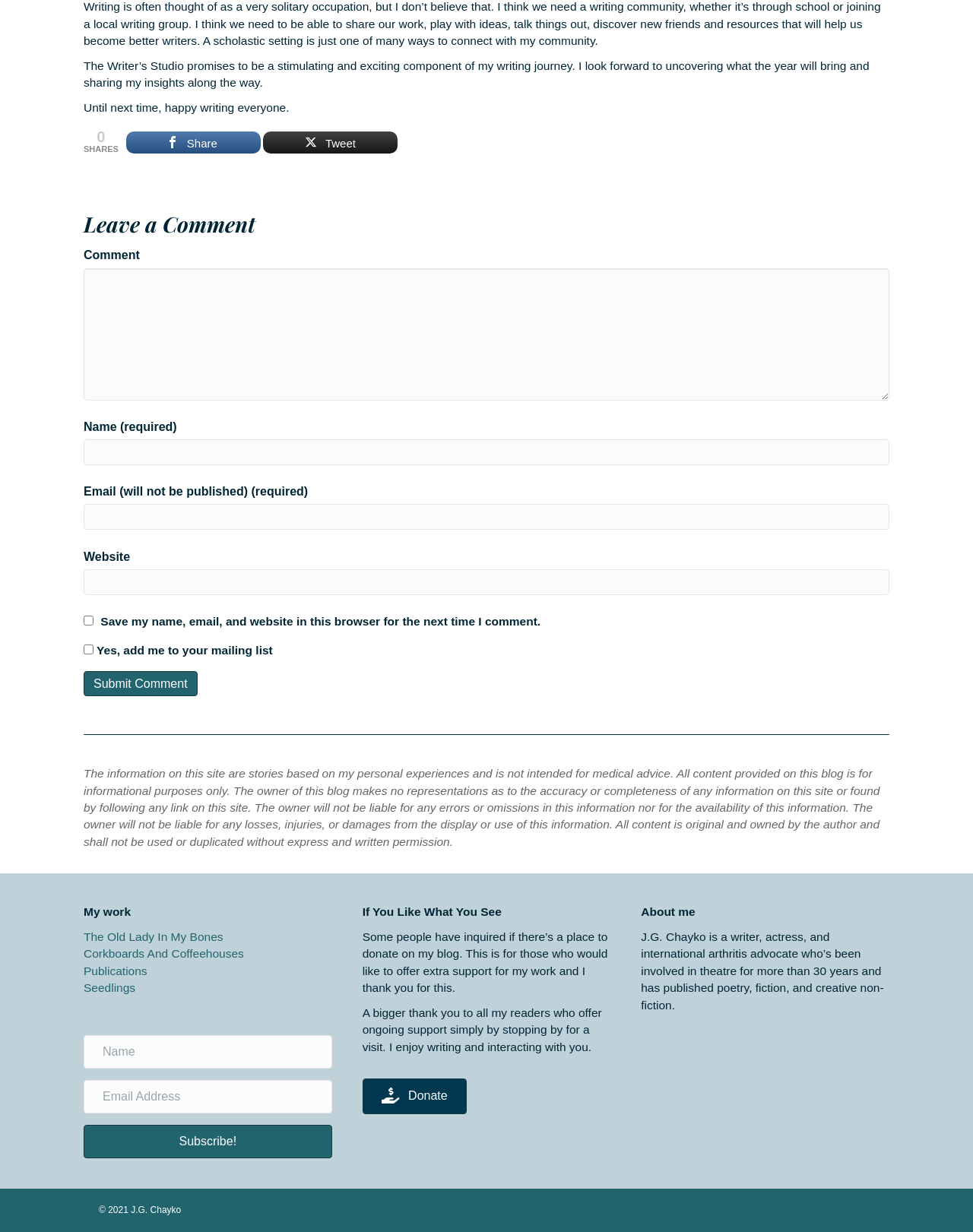What is the purpose of the 'Subscribe!' link?
Using the image, provide a concise answer in one word or a short phrase.

To support the author's work